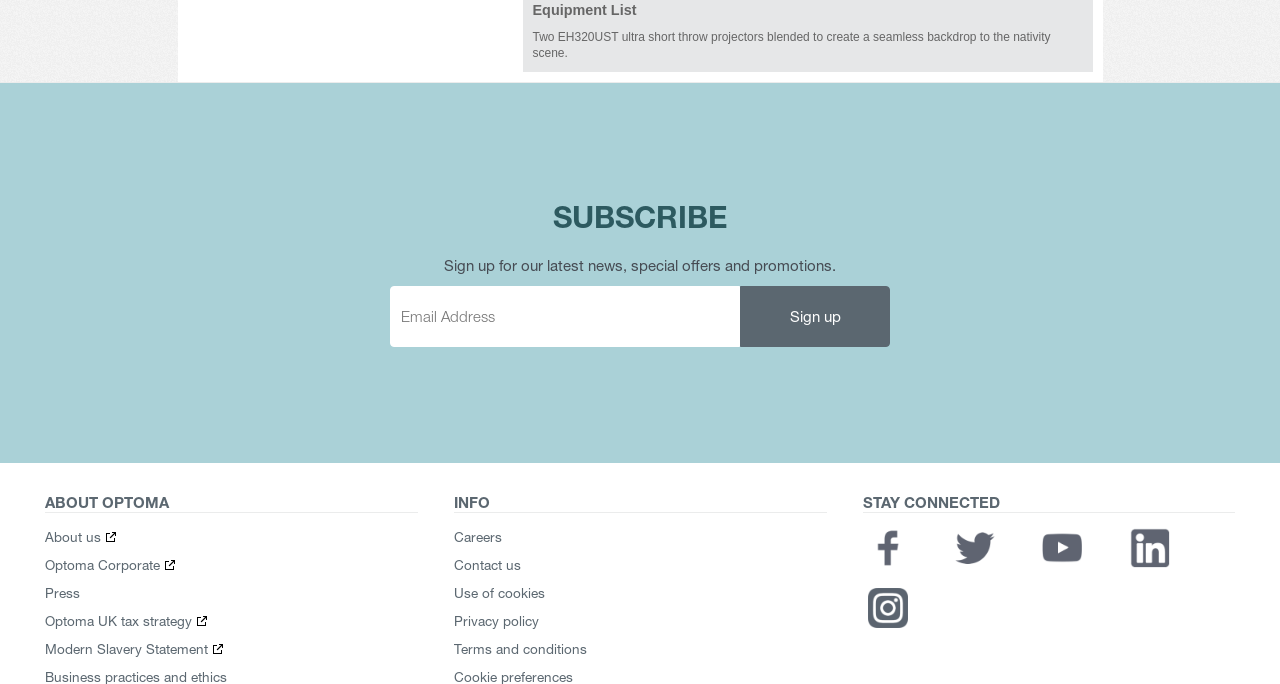How many social media links are there?
Kindly offer a comprehensive and detailed response to the question.

There are five social media links located at the bottom right of the webpage, including 'facebook', 'twitter', 'youtube', 'linkedin', and 'instagram'. They are grouped under the heading 'STAY CONNECTED'.